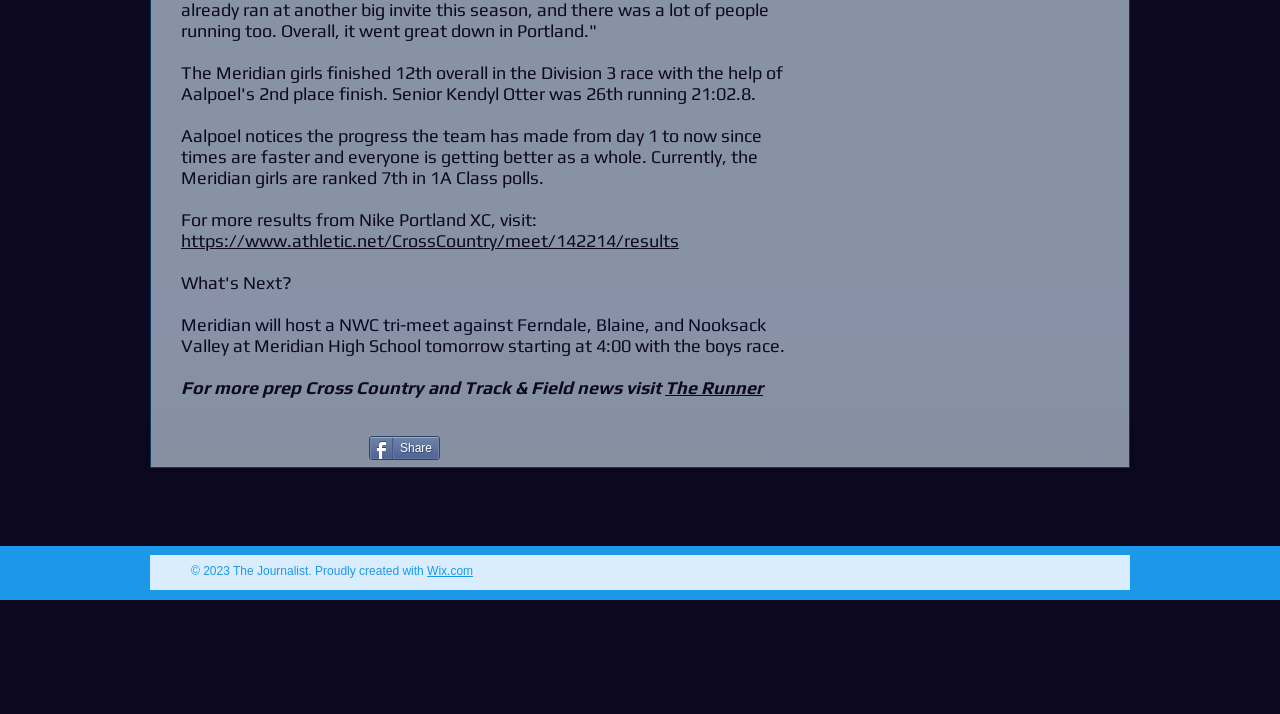Carefully examine the image and provide an in-depth answer to the question: What is the start time of the NWC tri-meet at Meridian High School?

The text states, 'Meridian will host a NWC tri-meet against Ferndale, Blaine, and Nooksack Valley at Meridian High School tomorrow starting at 4:00 with the boys race.'